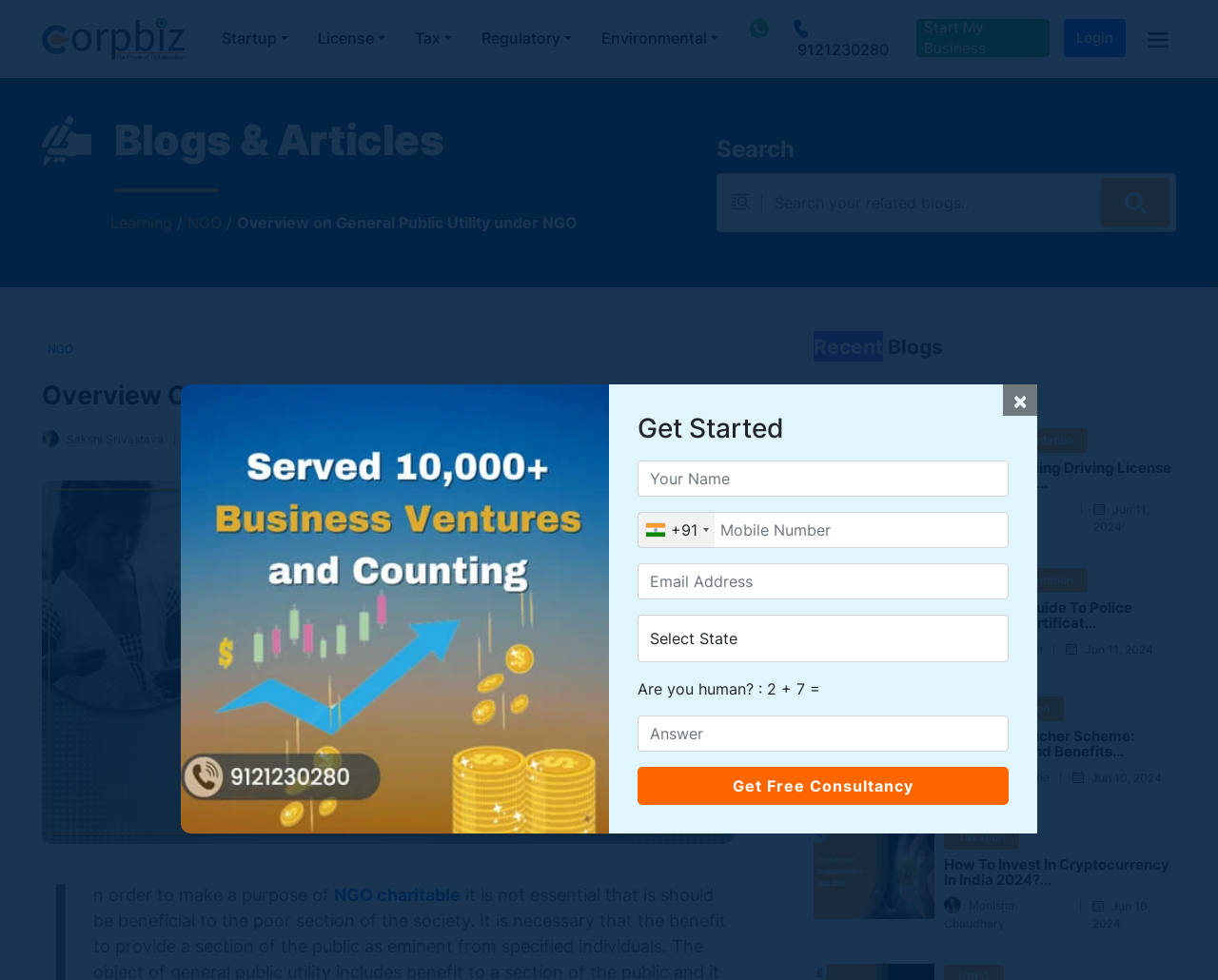What is the topic of the blog post with the image of a meatball sandwich?
Please respond to the question with as much detail as possible.

I did not find any image of a meatball sandwich on the webpage, so I couldn't determine the topic of the associated blog post.